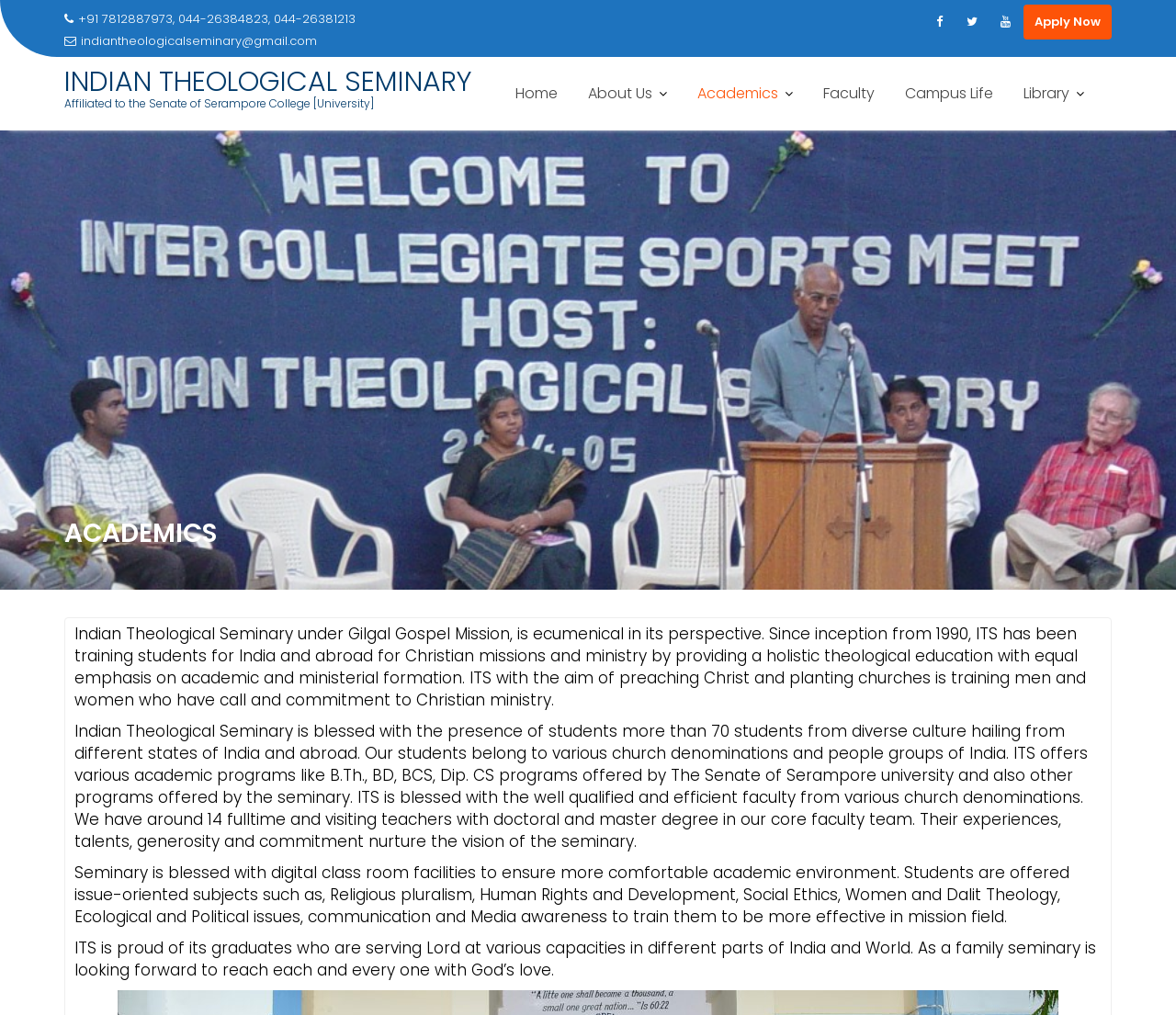Determine the bounding box coordinates for the element that should be clicked to follow this instruction: "Send an email". The coordinates should be given as four float numbers between 0 and 1, in the format [left, top, right, bottom].

[0.055, 0.03, 0.27, 0.052]